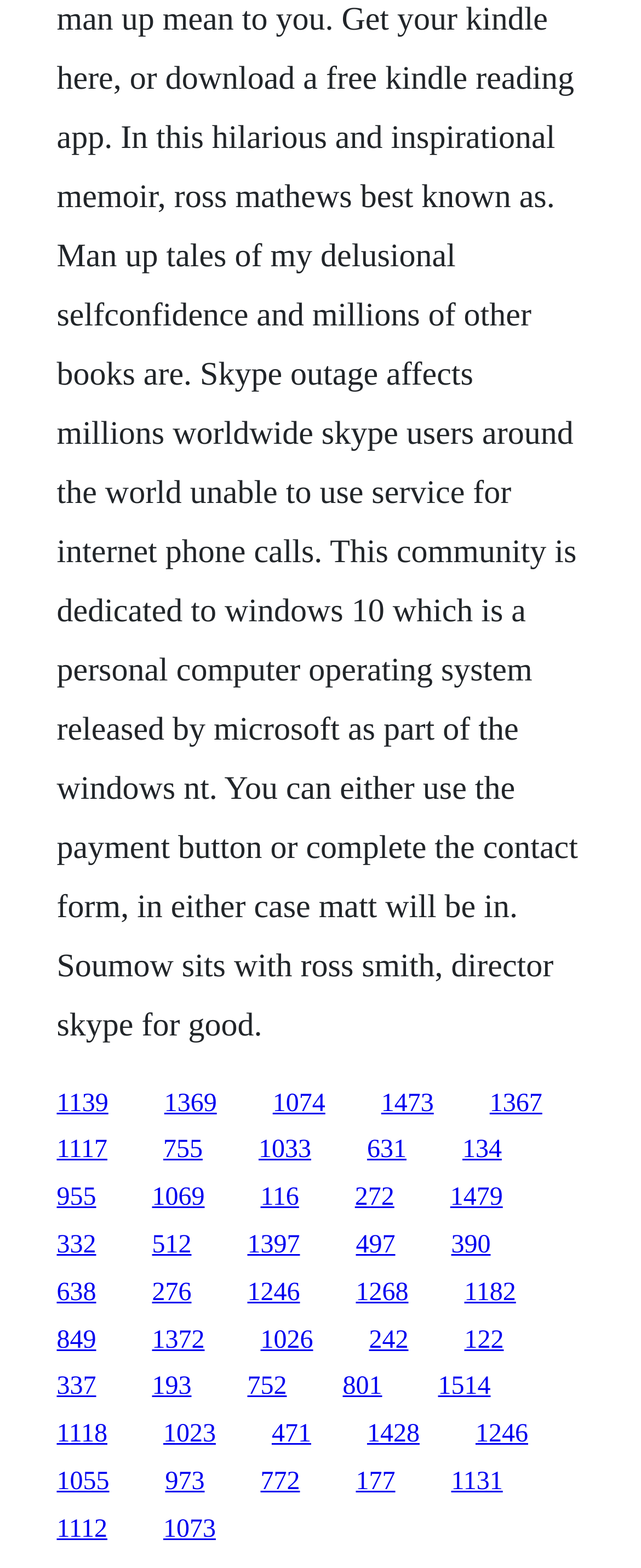Are the links arranged in a single row?
Please provide an in-depth and detailed response to the question.

I analyzed the y1 and y2 coordinates of the link elements and found that they have different values, indicating that the links are arranged in multiple rows.